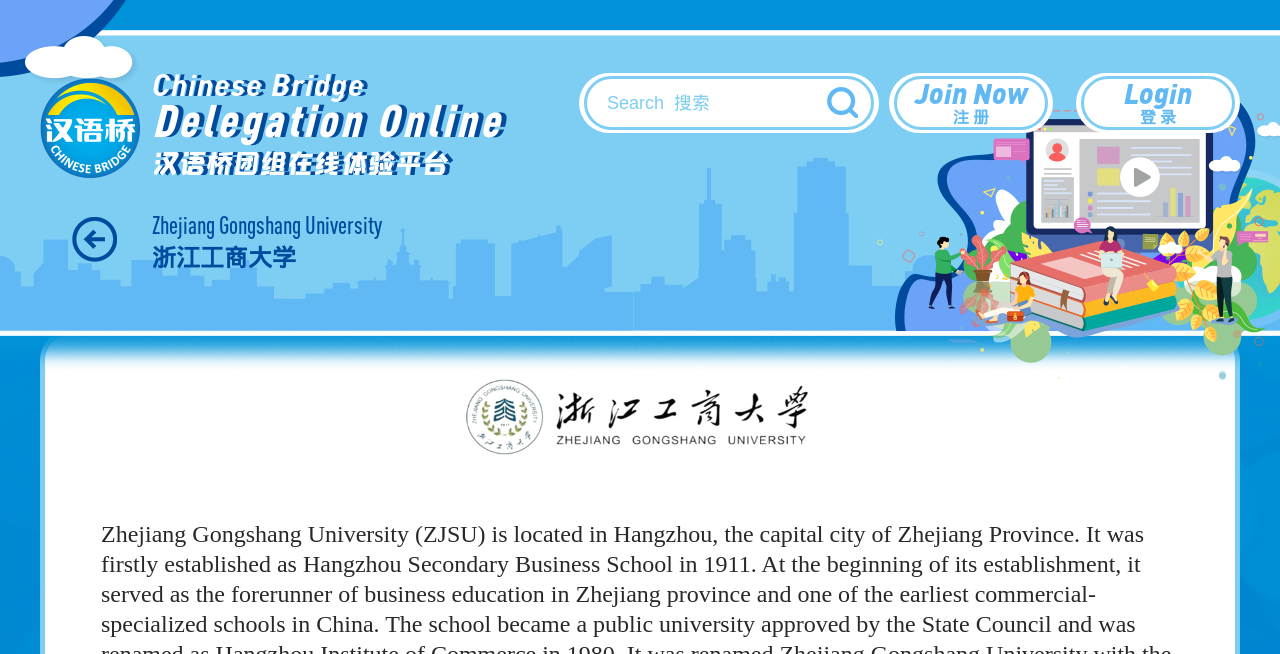Locate the bounding box of the UI element with the following description: "Lawn Sprinkler".

None